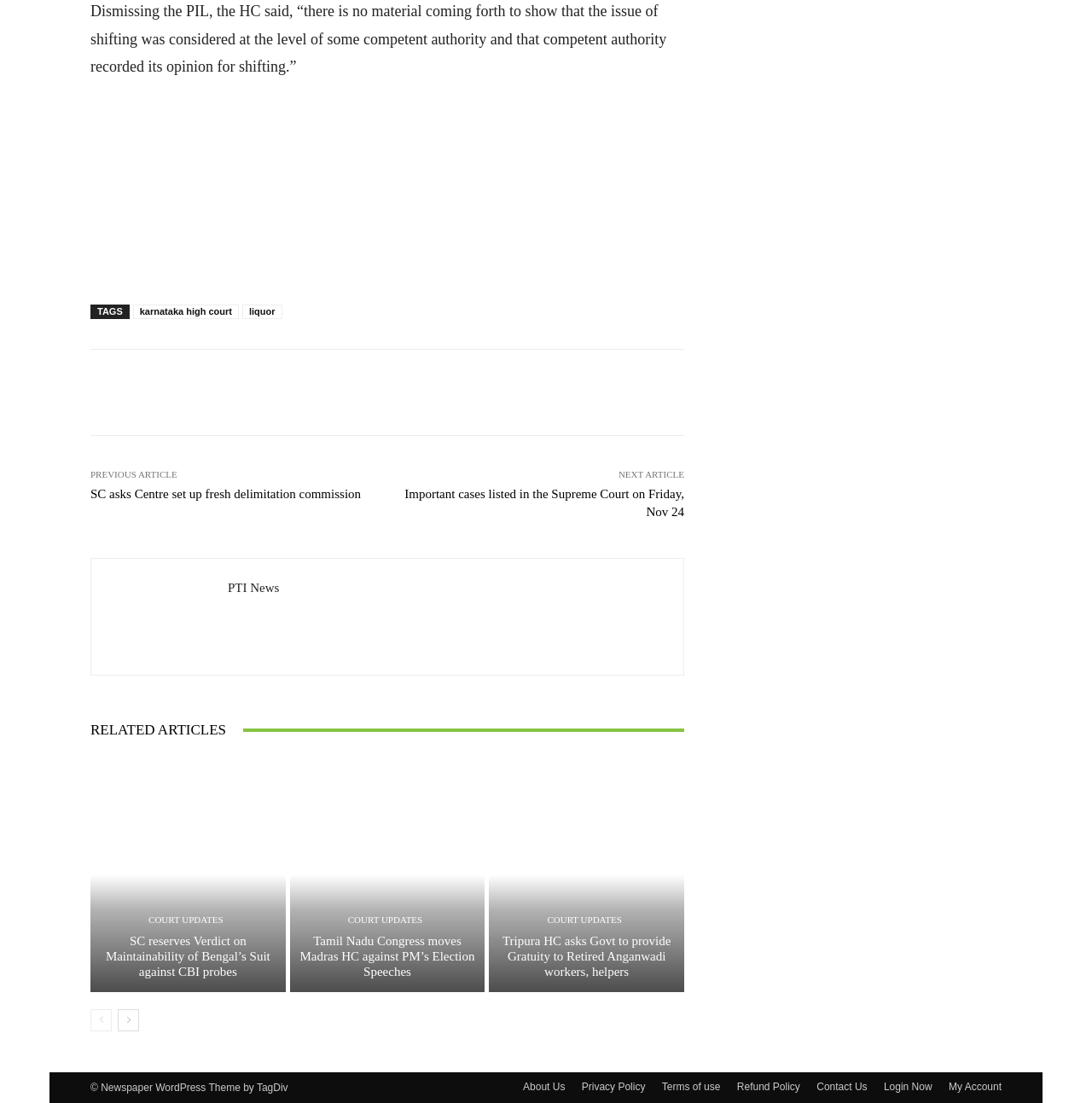Please locate the bounding box coordinates of the region I need to click to follow this instruction: "Read the article about Karnataka High Court".

[0.122, 0.276, 0.219, 0.29]